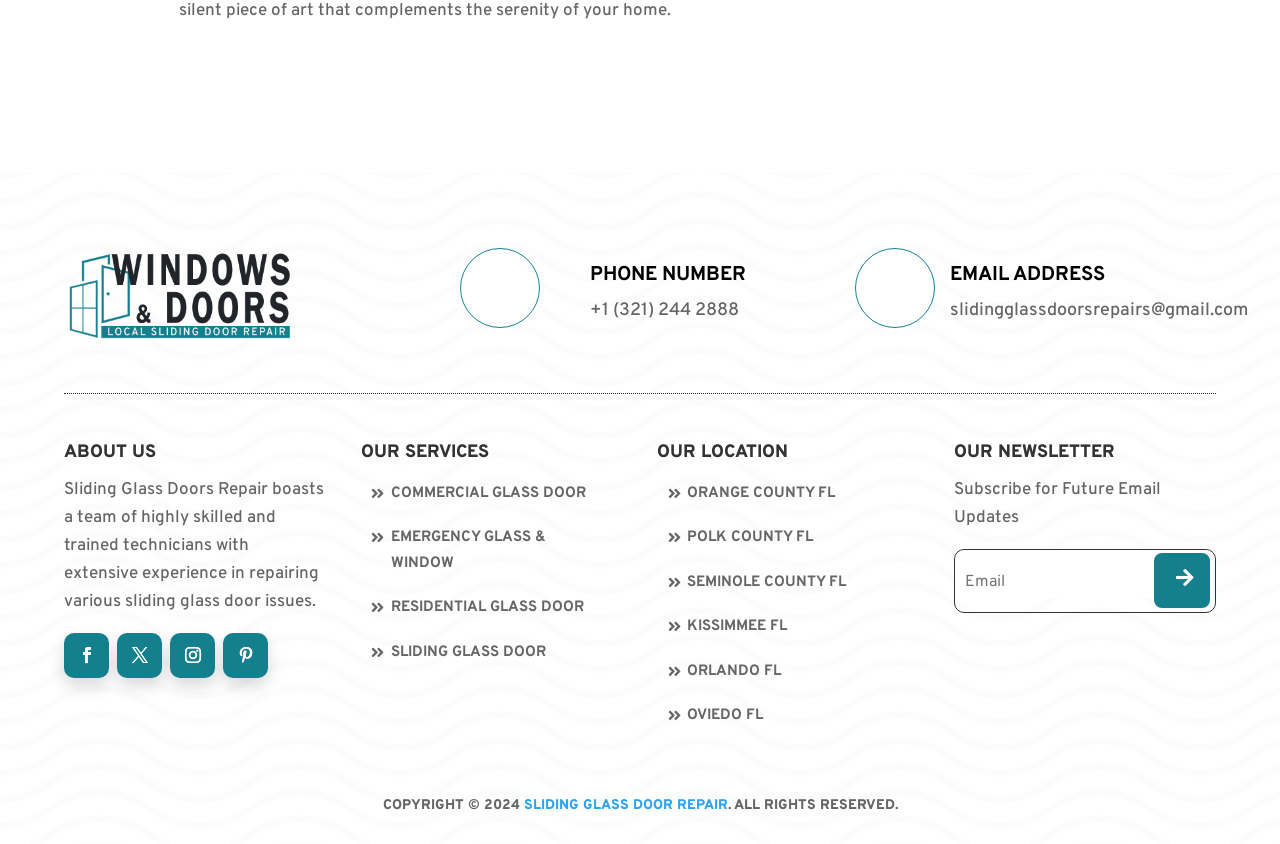Could you find the bounding box coordinates of the clickable area to complete this instruction: "Subscribe to the newsletter"?

[0.9, 0.653, 0.947, 0.723]